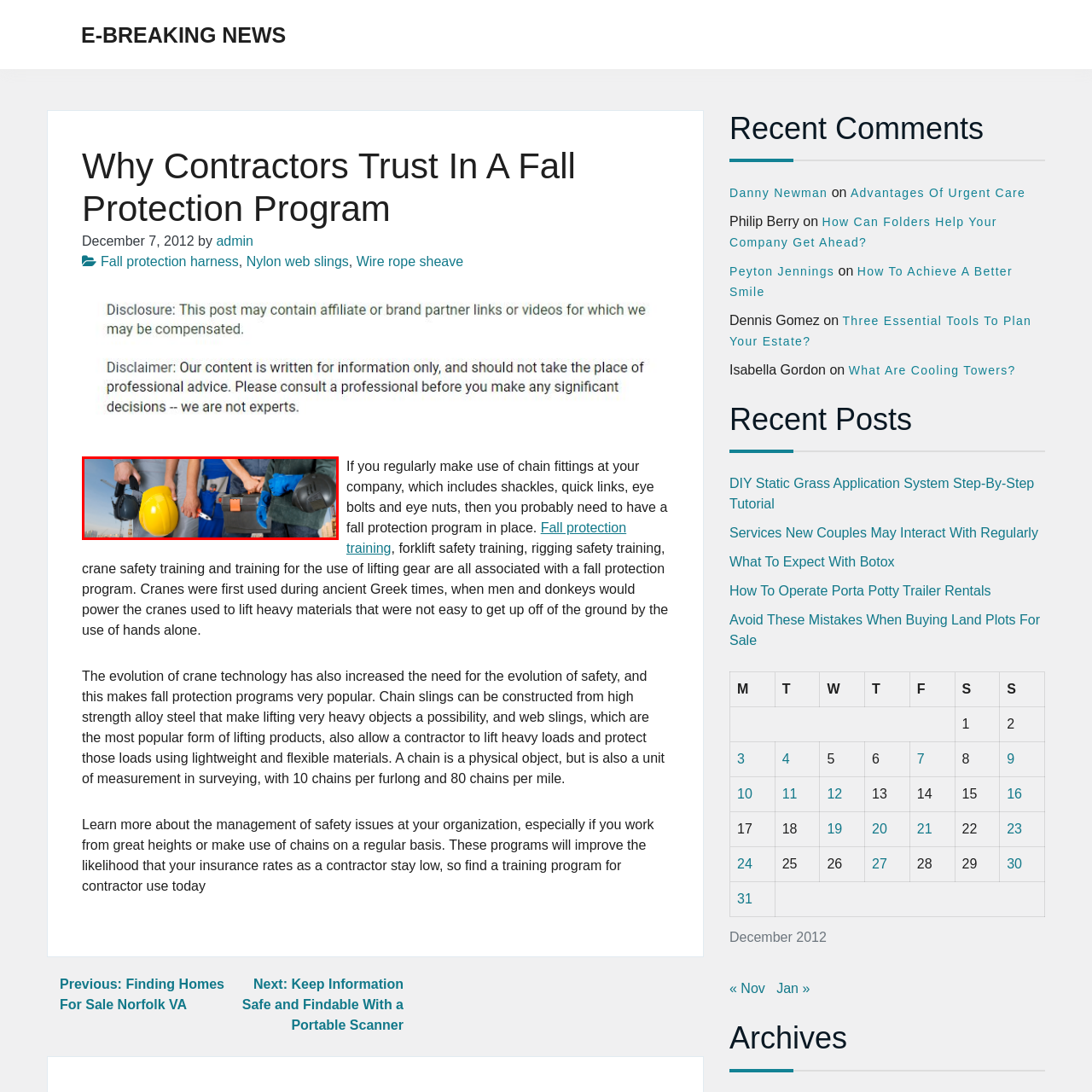Look closely at the image highlighted in red, What is the color of the hard hat worn by the worker in the center? 
Respond with a single word or phrase.

Yellow